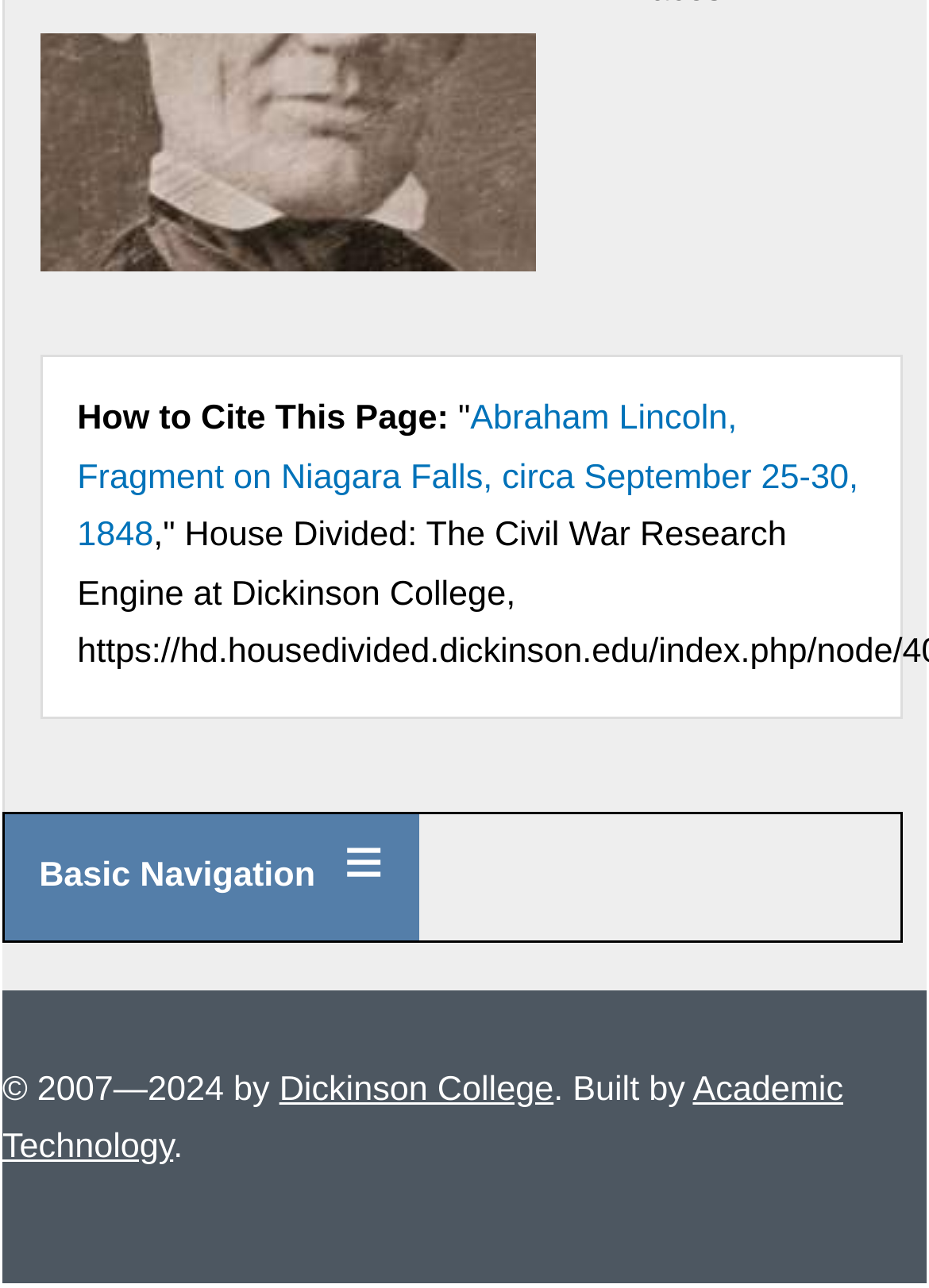Identify the bounding box of the UI element described as follows: "Dickinson College". Provide the coordinates as four float numbers in the range of 0 to 1 [left, top, right, bottom].

[0.301, 0.832, 0.596, 0.861]